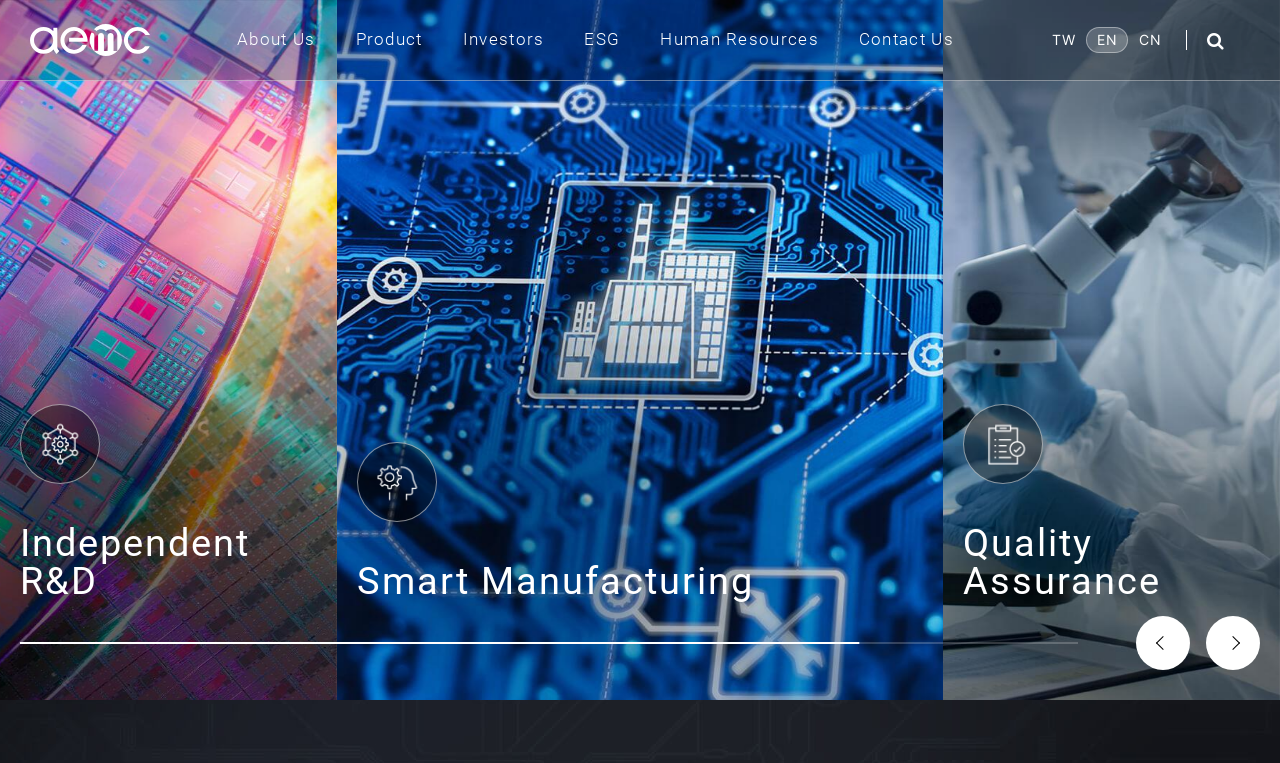Specify the bounding box coordinates of the area that needs to be clicked to achieve the following instruction: "view products".

[0.262, 0.0, 0.346, 0.105]